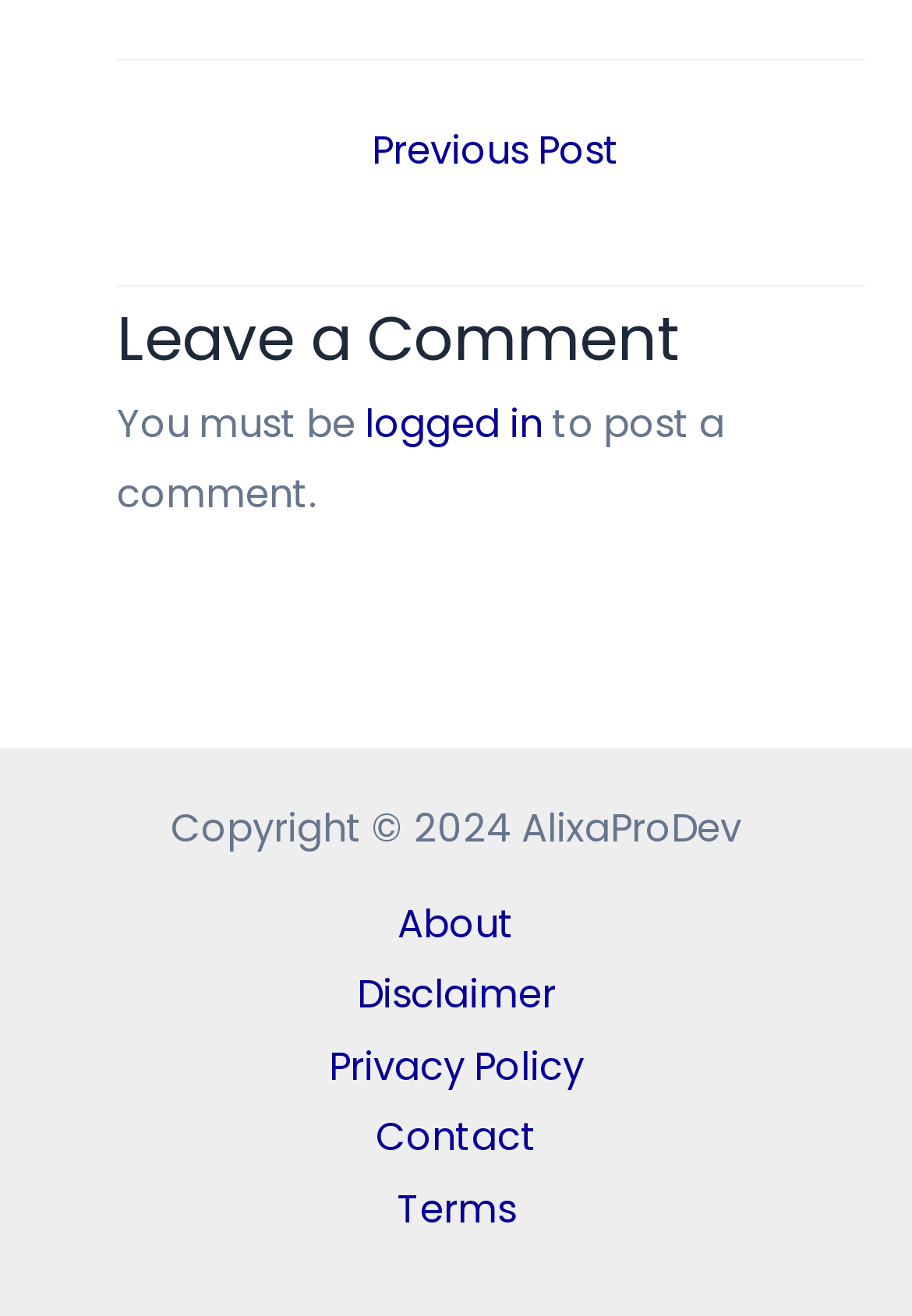What is required to post a comment?
Please ensure your answer is as detailed and informative as possible.

I read the StaticText elements in the comment section and found the text 'You must be logged in to post a comment.', which indicates that users need to be logged in to post a comment.